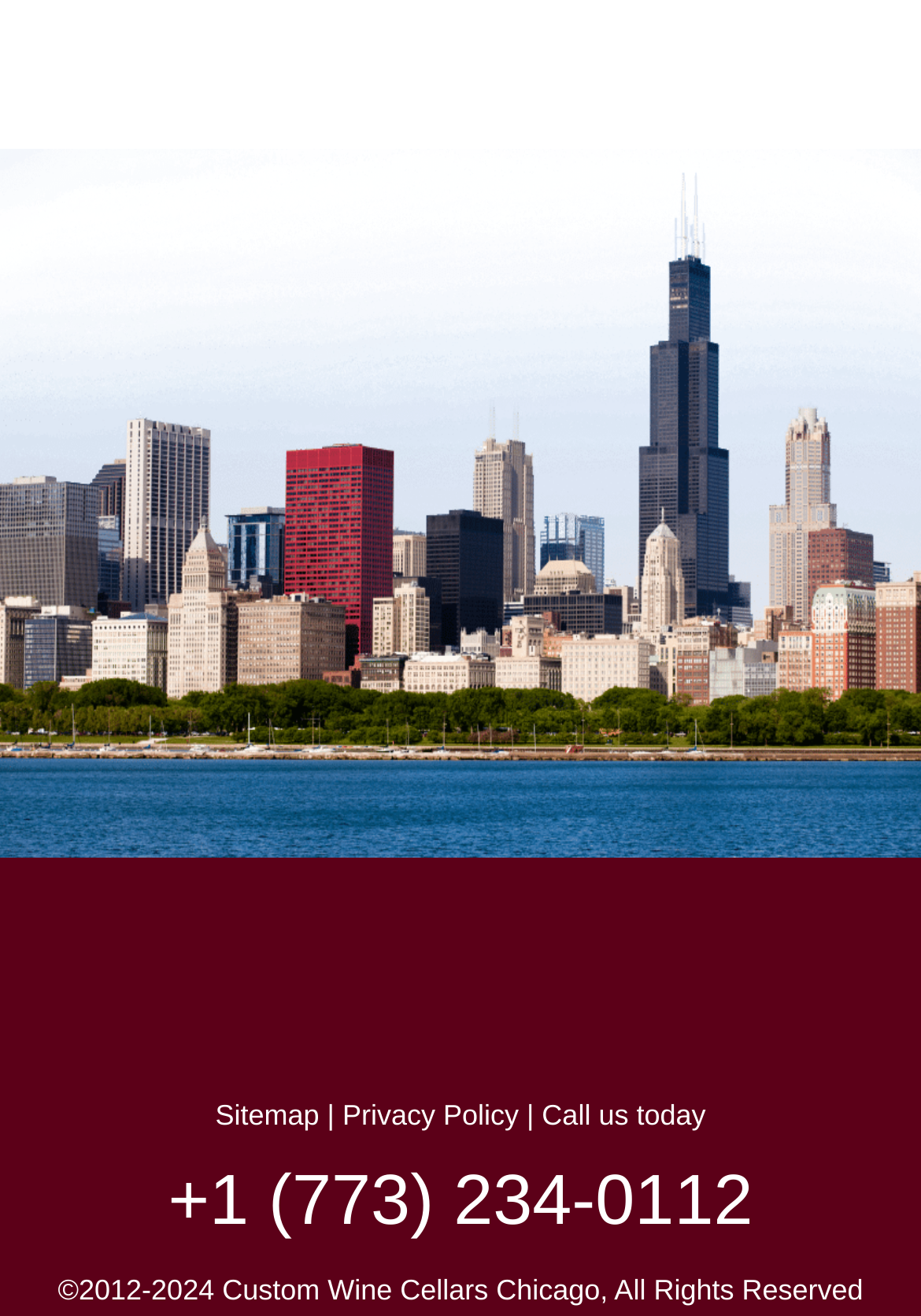What is the copyright year range?
Look at the image and answer with only one word or phrase.

2012-2024